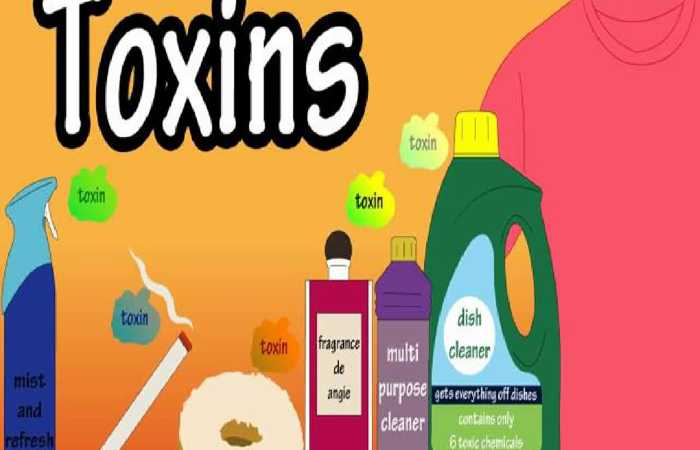Generate an elaborate description of what you see in the image.

The image titled "Toxins" features a vibrant and colorful illustration that visually represents various household products commonly associated with toxins. The prominent word "Toxins" is displayed in bold, eye-catching letters at the top, establishing the focus of the image. Surrounding this title are various cleaning and fragrance products, each labeled with the word "toxin" in different colors, highlighting the potential hazards of these everyday items.

On the left, there are products like a mist and refresh spray, a cigarette, and a multi-purpose cleaner, all marked as sources of toxins. The central section includes a packaged fragrance, emphasizing its harmful chemical content, while the right side showcases a dish cleaner labeled with important details, such as its claim to effectively clean dishes yet containing "only 6 toxic chemicals." 

The illustration serves as a cautionary reminder about the presence of toxic substances in common products, prompting viewers to consider the health implications of their household items. The backdrop's bright colors, including a shirt in the corner, add a playful yet compelling visual context to the serious message being conveyed about toxins in our environment.